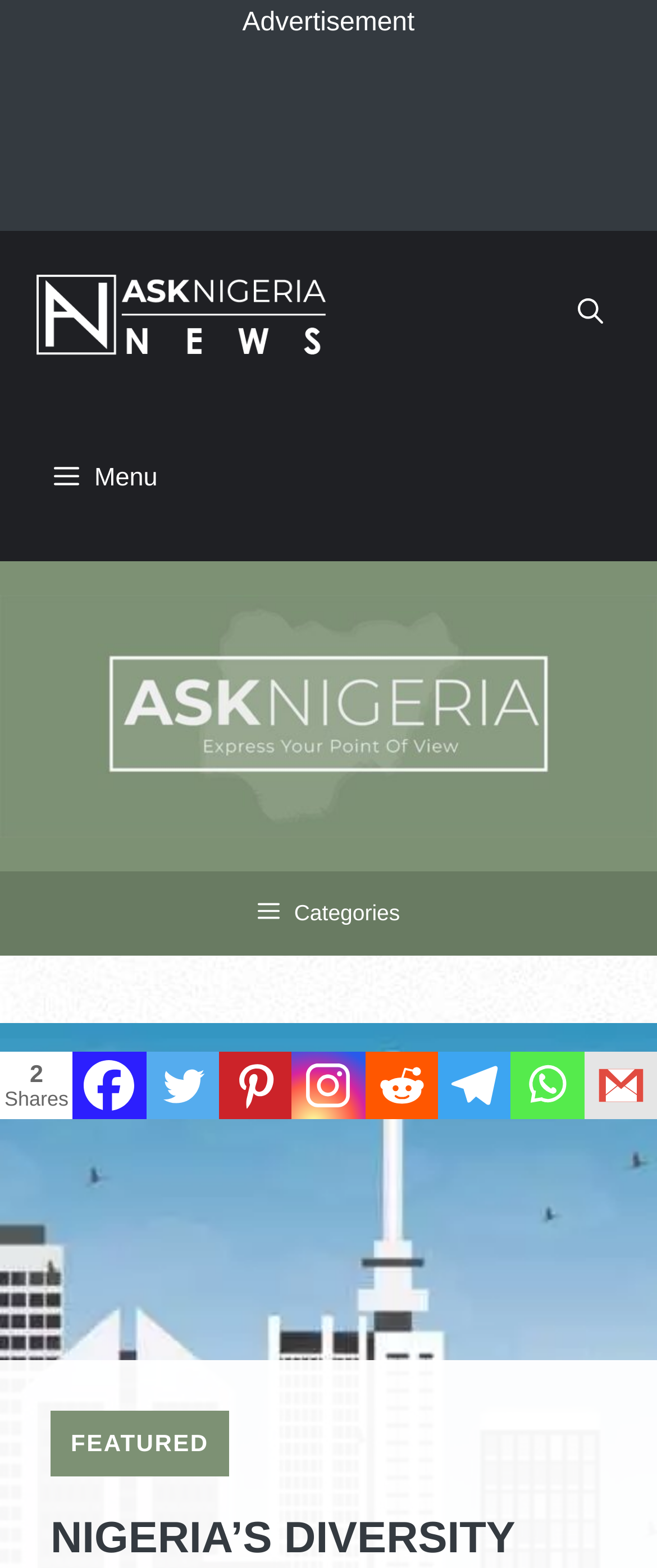Determine the bounding box coordinates for the clickable element to execute this instruction: "Toggle main menu". Provide the coordinates as four float numbers between 0 and 1, i.e., [left, top, right, bottom].

None